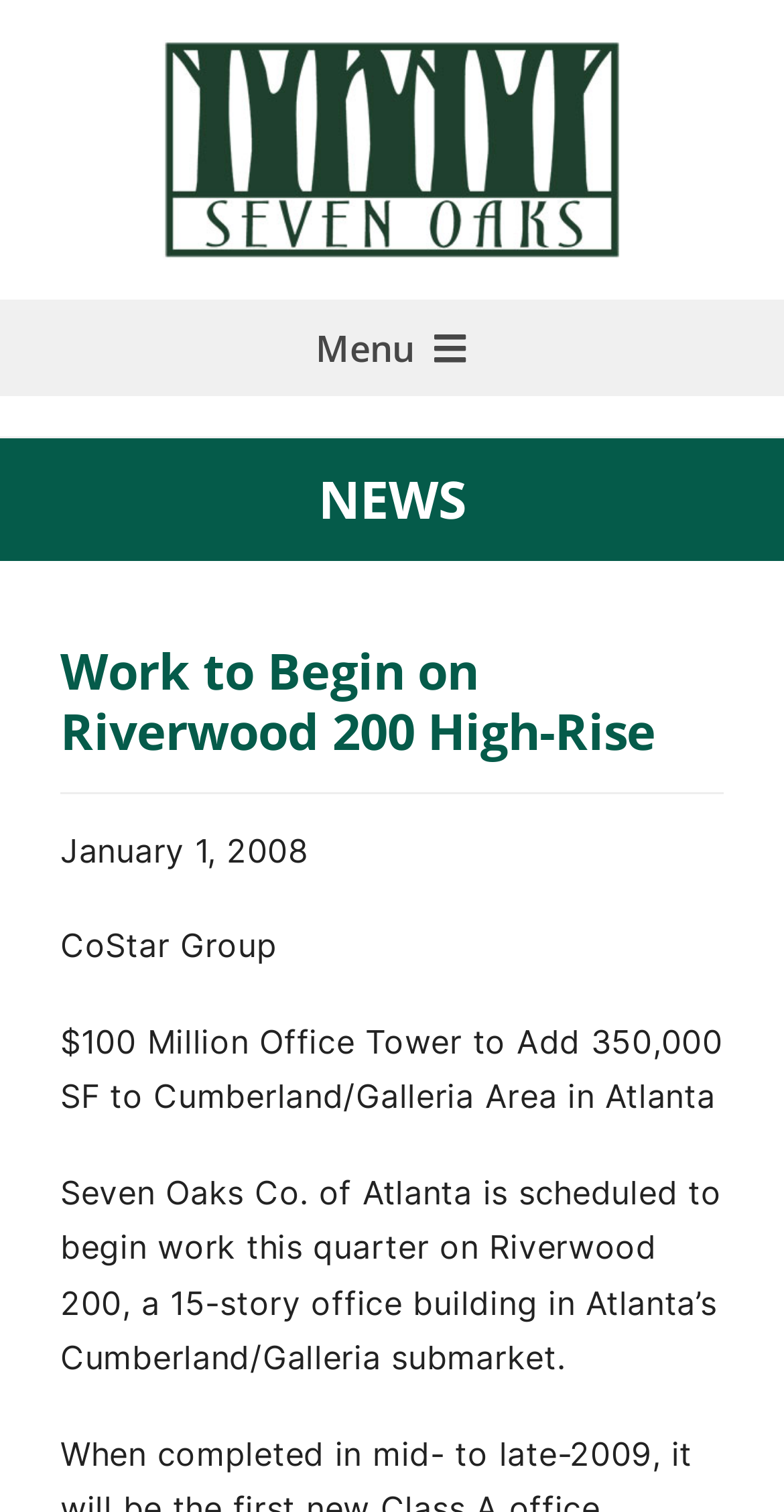How many stories does the office building have?
From the image, respond using a single word or phrase.

15